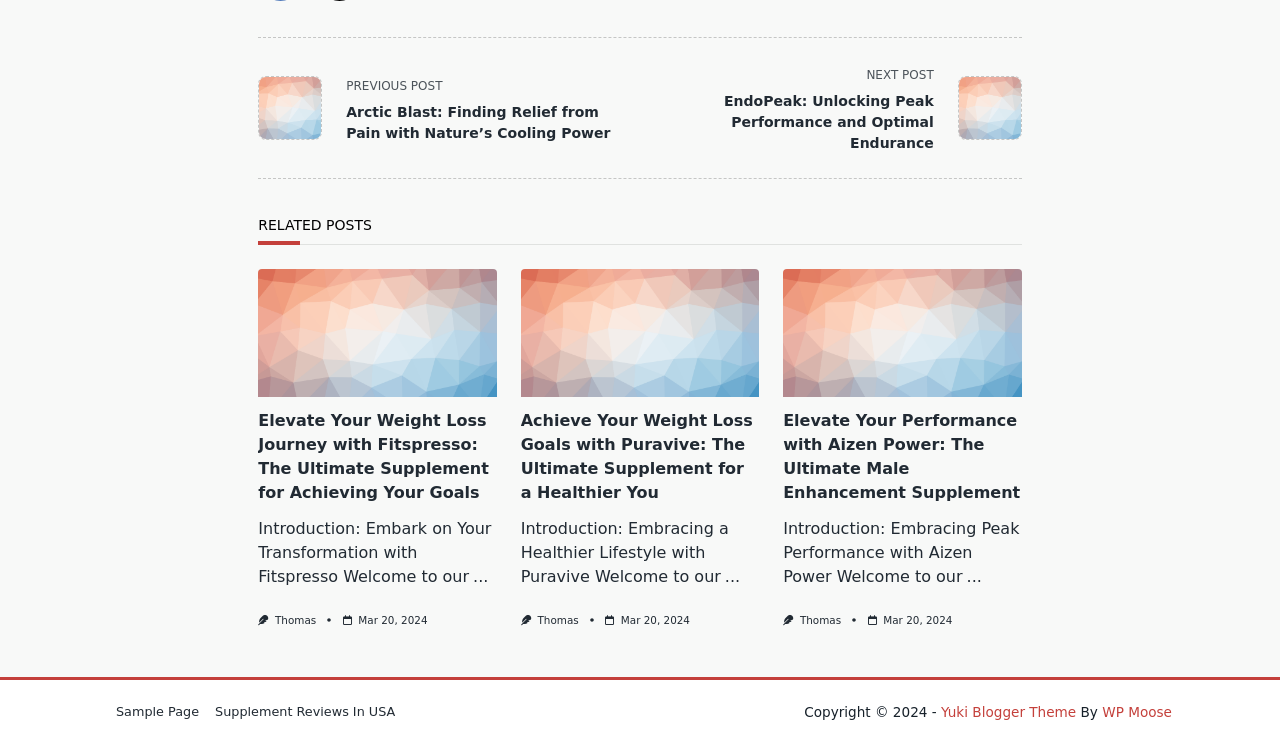Respond with a single word or short phrase to the following question: 
What is the date of the first related post?

Mar 20, 2024